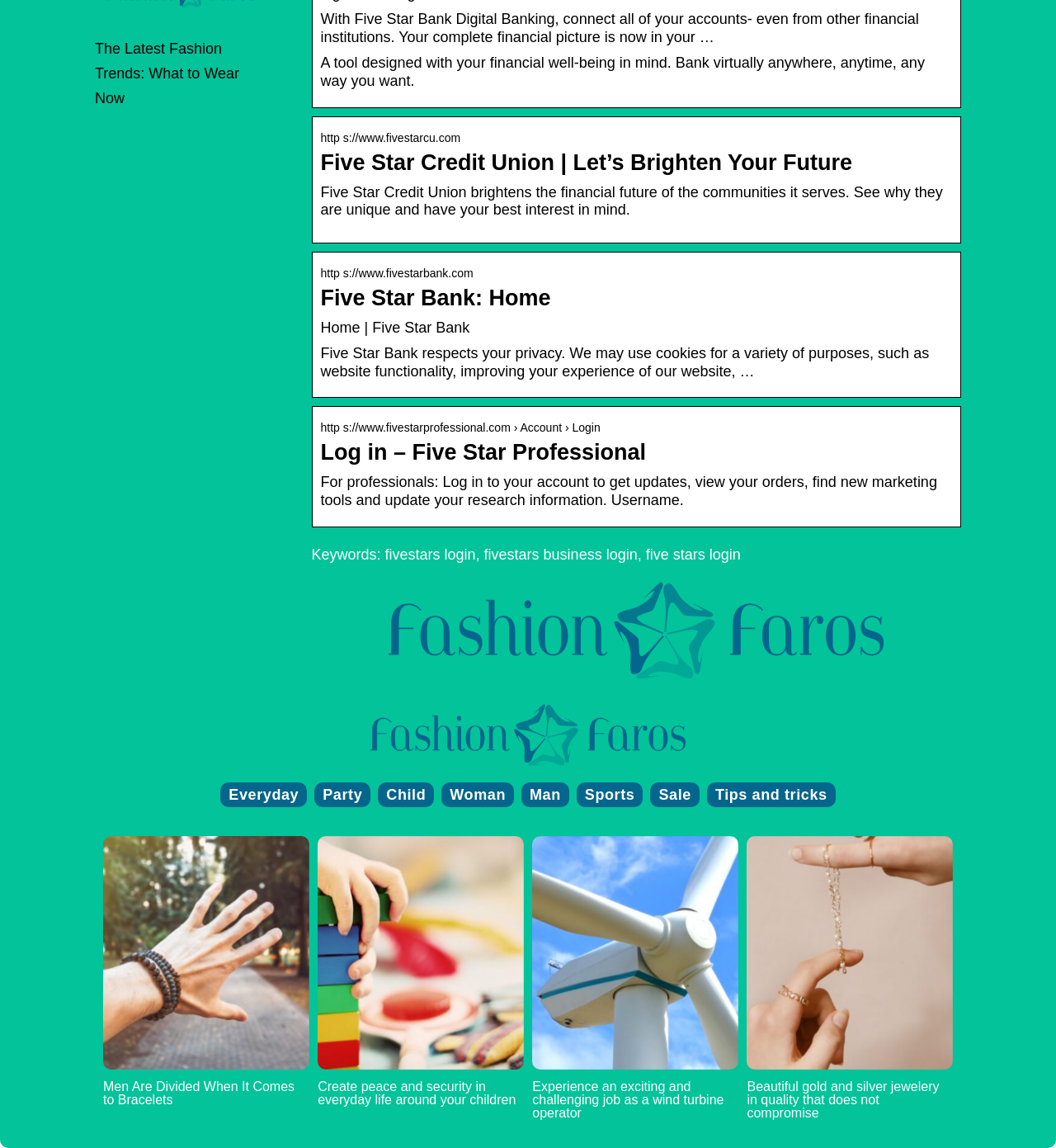How many links are there in the webpage?
Answer the question with a single word or phrase by looking at the picture.

14